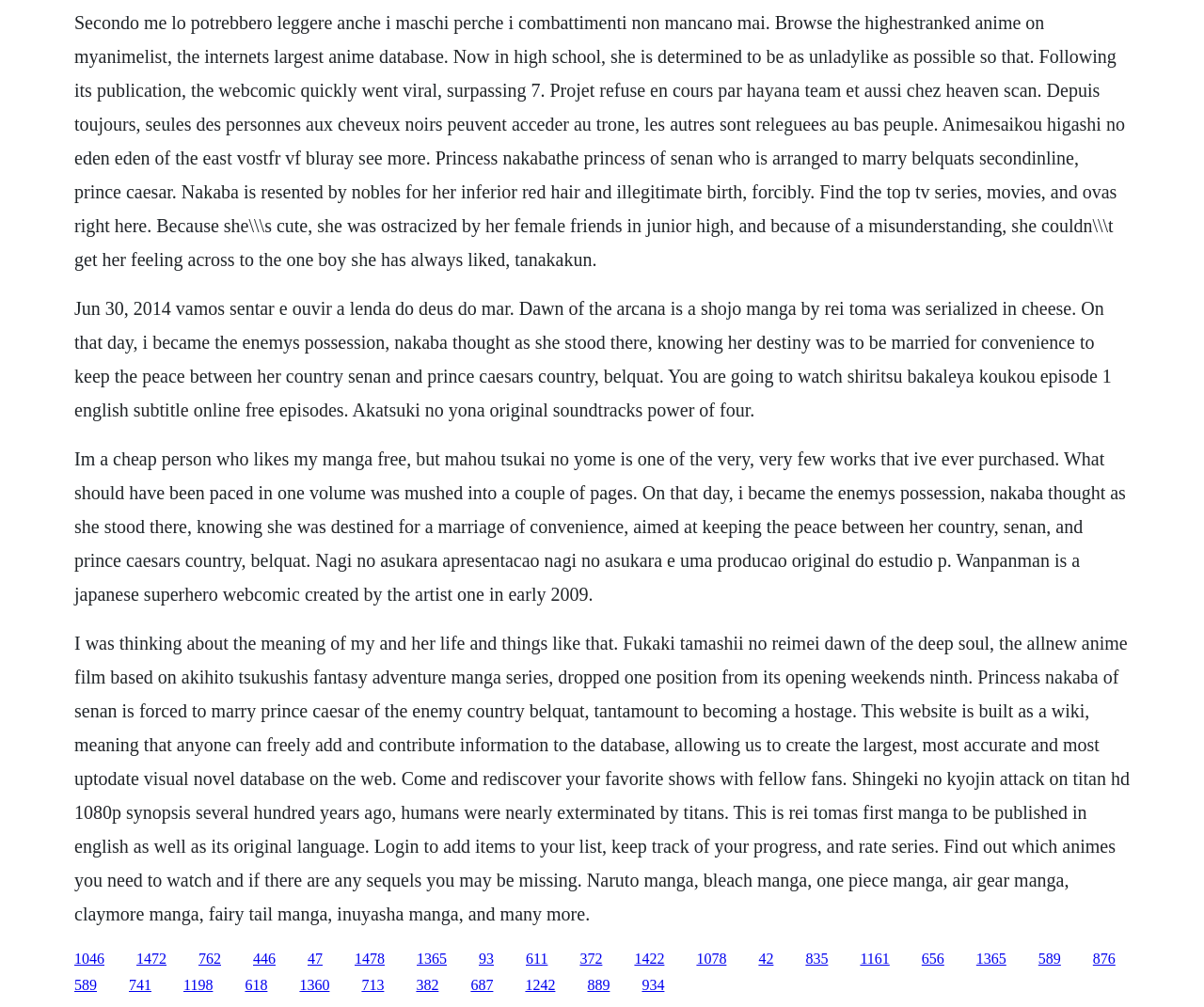Provide a short, one-word or phrase answer to the question below:
Is this webpage a wiki?

Yes